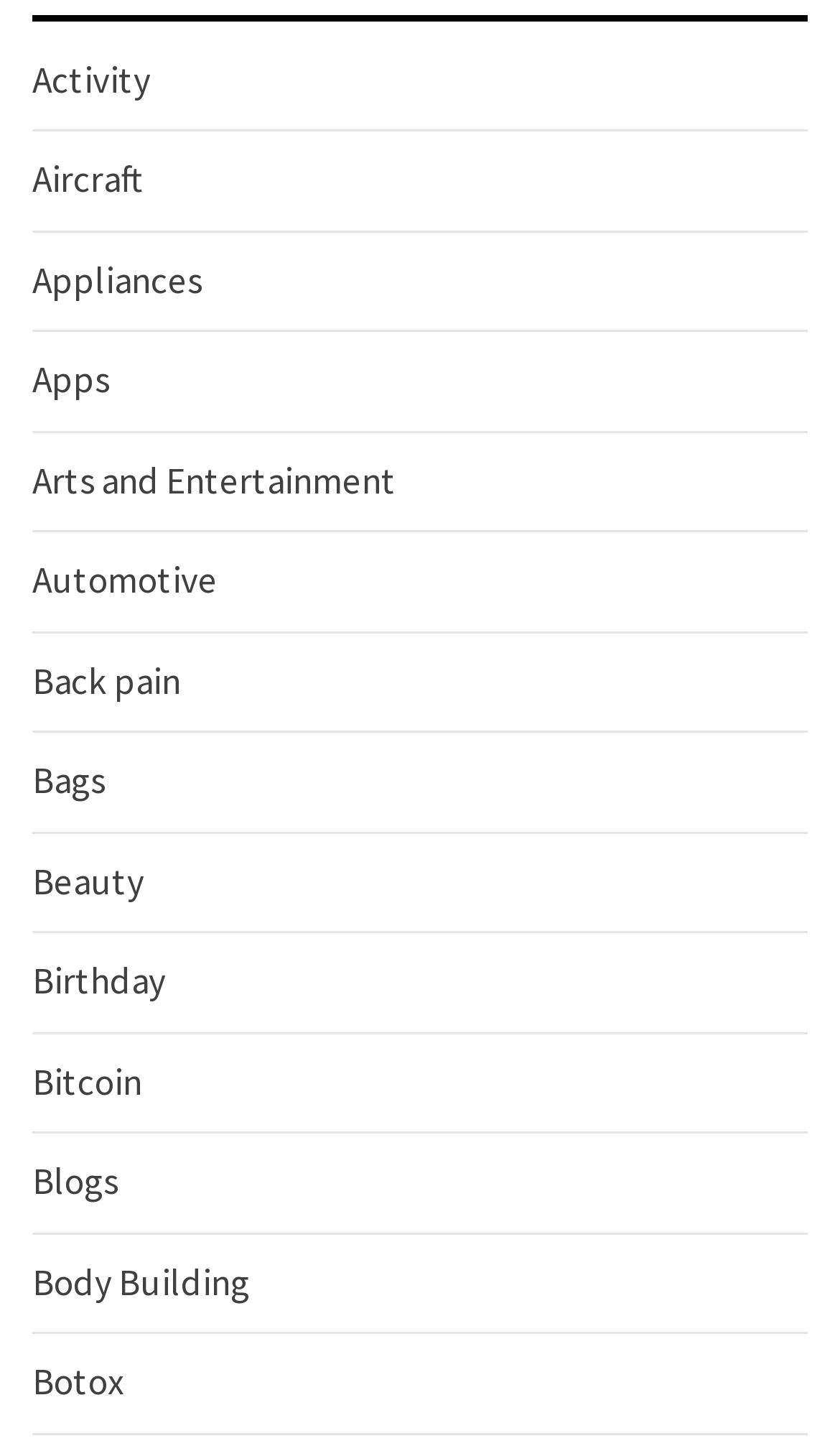What is the category located below 'Aircraft'?
Using the visual information, reply with a single word or short phrase.

Appliances